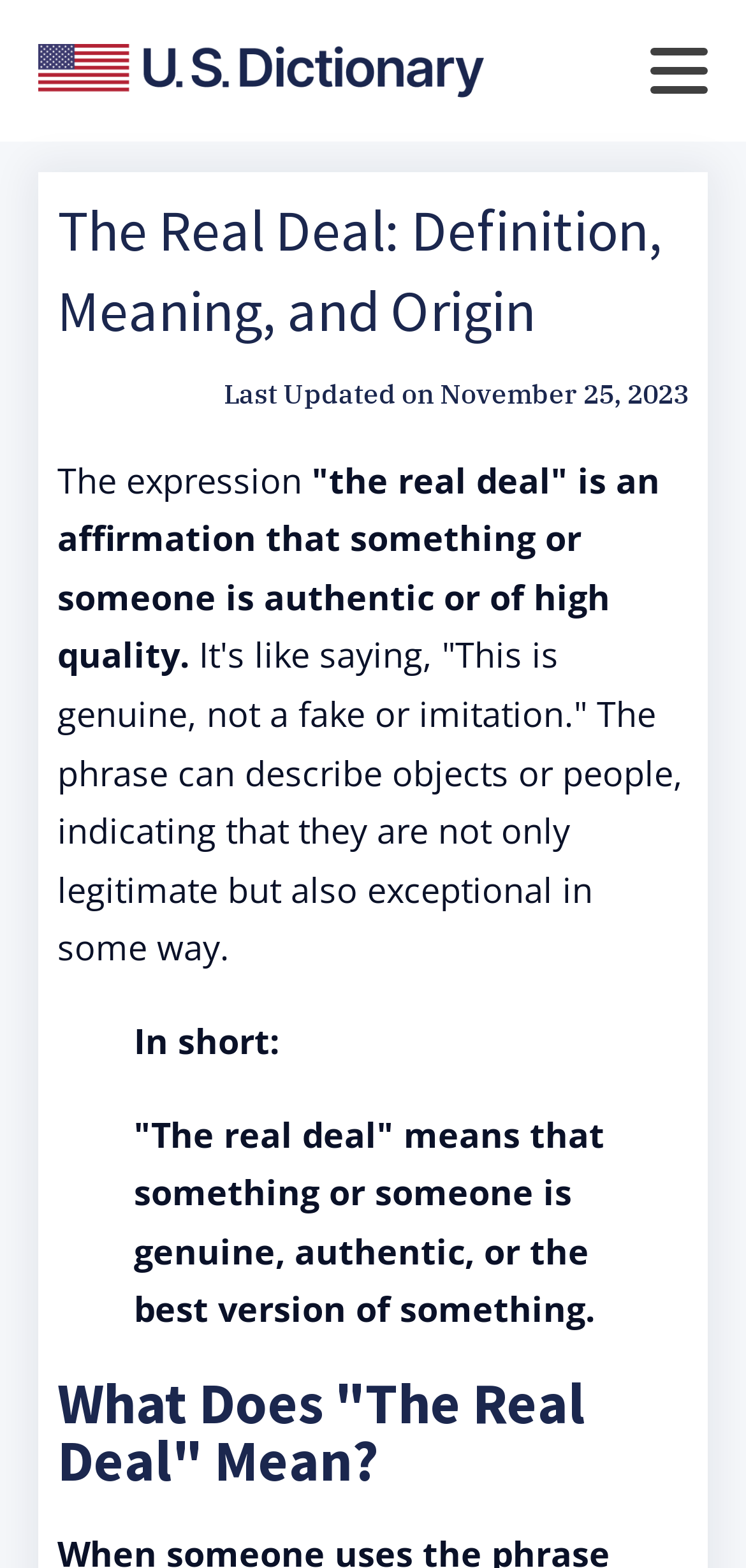What is the main topic of the webpage?
Based on the screenshot, respond with a single word or phrase.

The meaning of 'the real deal'